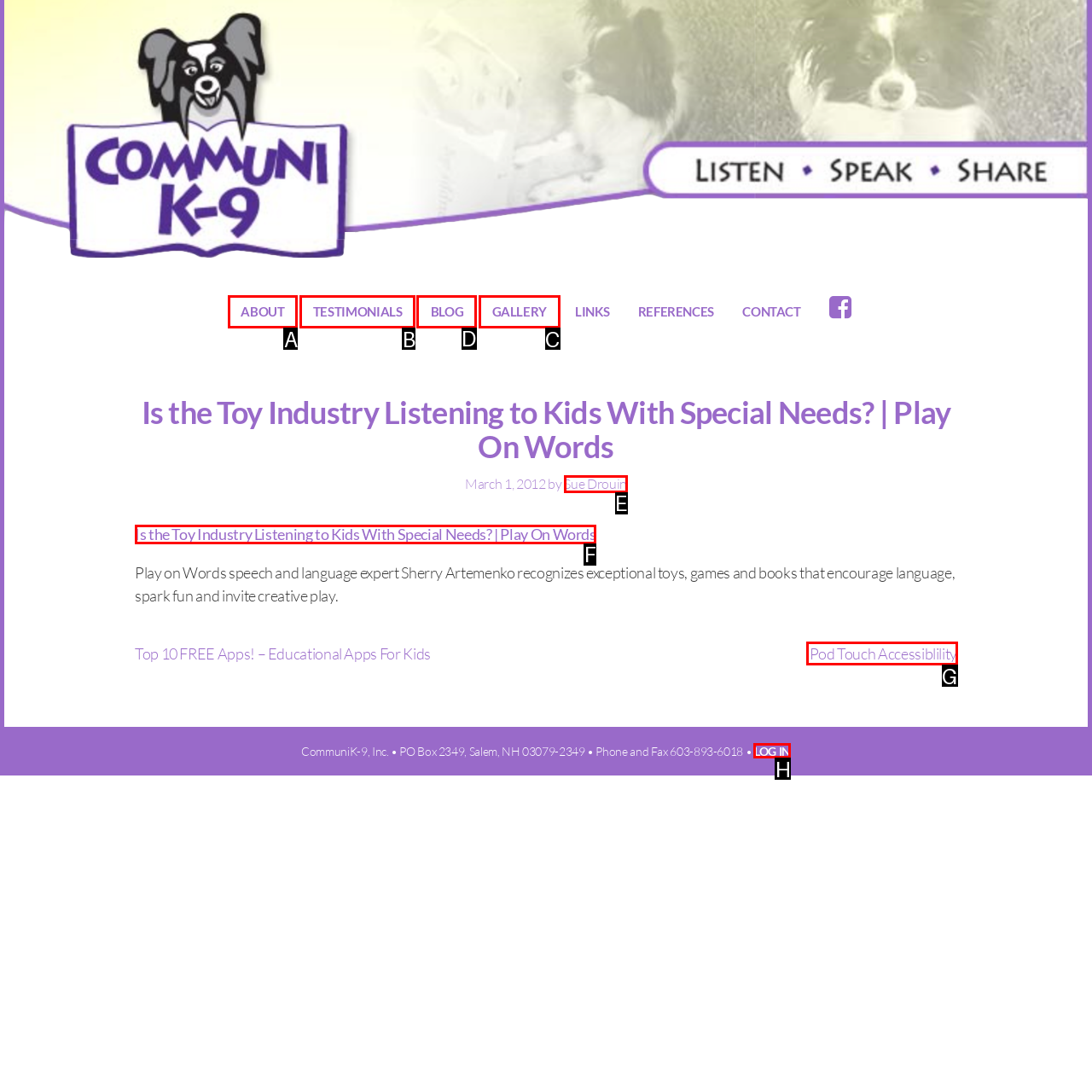Select the option I need to click to accomplish this task: visit blog
Provide the letter of the selected choice from the given options.

D